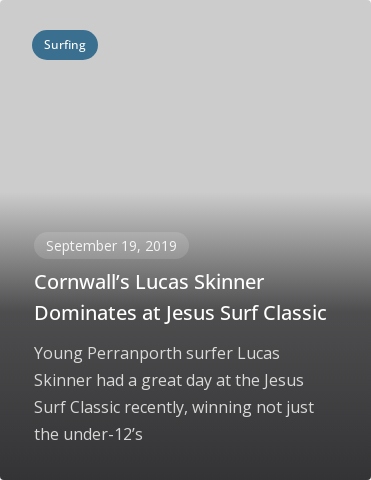When was the Jesus Surf Classic event held?
Analyze the screenshot and provide a detailed answer to the question.

The caption specifically mentions that the image was captured during the Jesus Surf Classic on September 19, 2019, which indicates the date of the event.